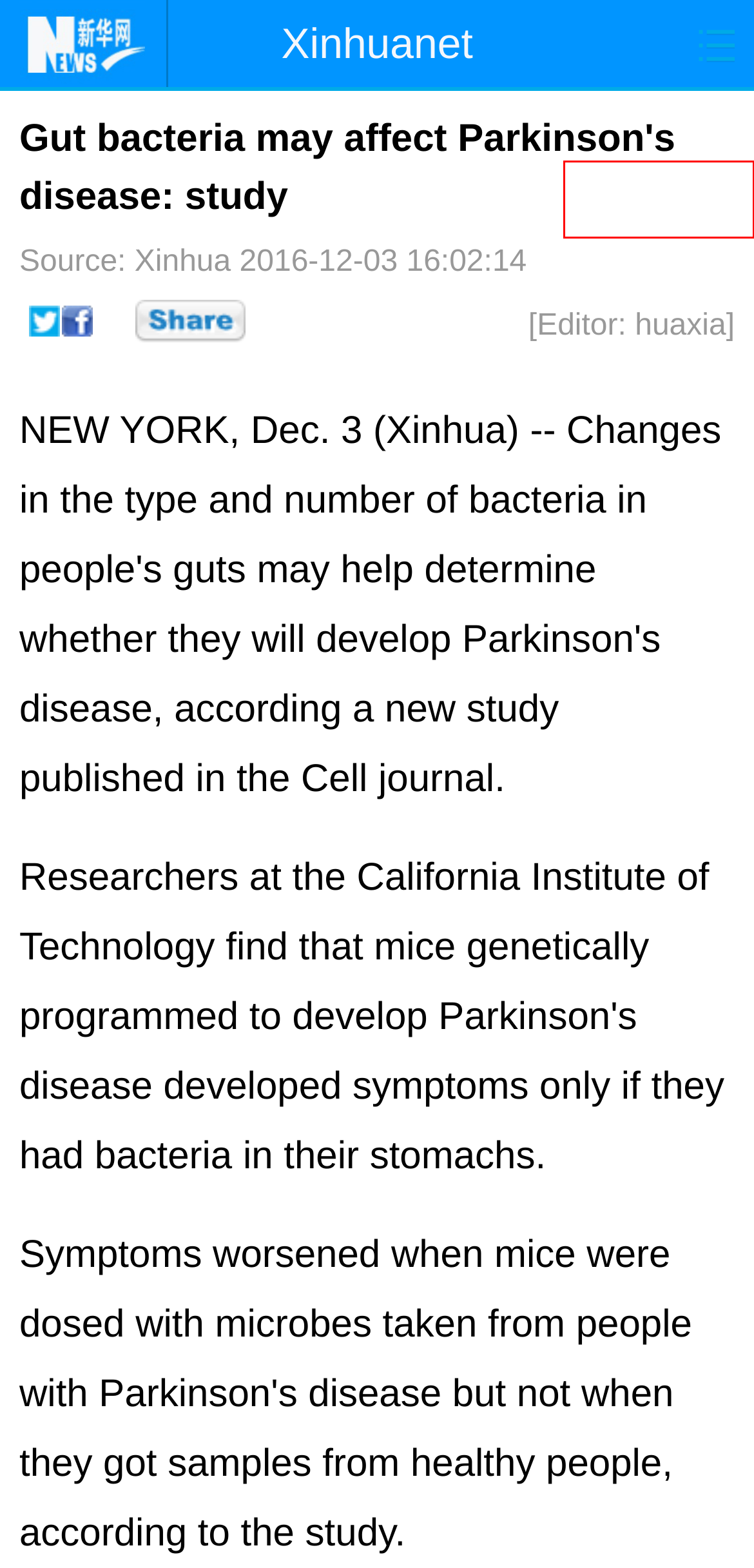Examine the screenshot of the webpage, which includes a red bounding box around an element. Choose the best matching webpage description for the page that will be displayed after clicking the element inside the red bounding box. Here are the candidates:
A. Business | English.news.cn
B. Sci&tech | English.news.cn
C. Entertainment | English.news.cn
D. Sports | English.news.cn
E. Video | English.news.cn
F. Xinhua - english.xinhuanet.com
G. Health | English.news.cn
H. World | English.news.cn

E